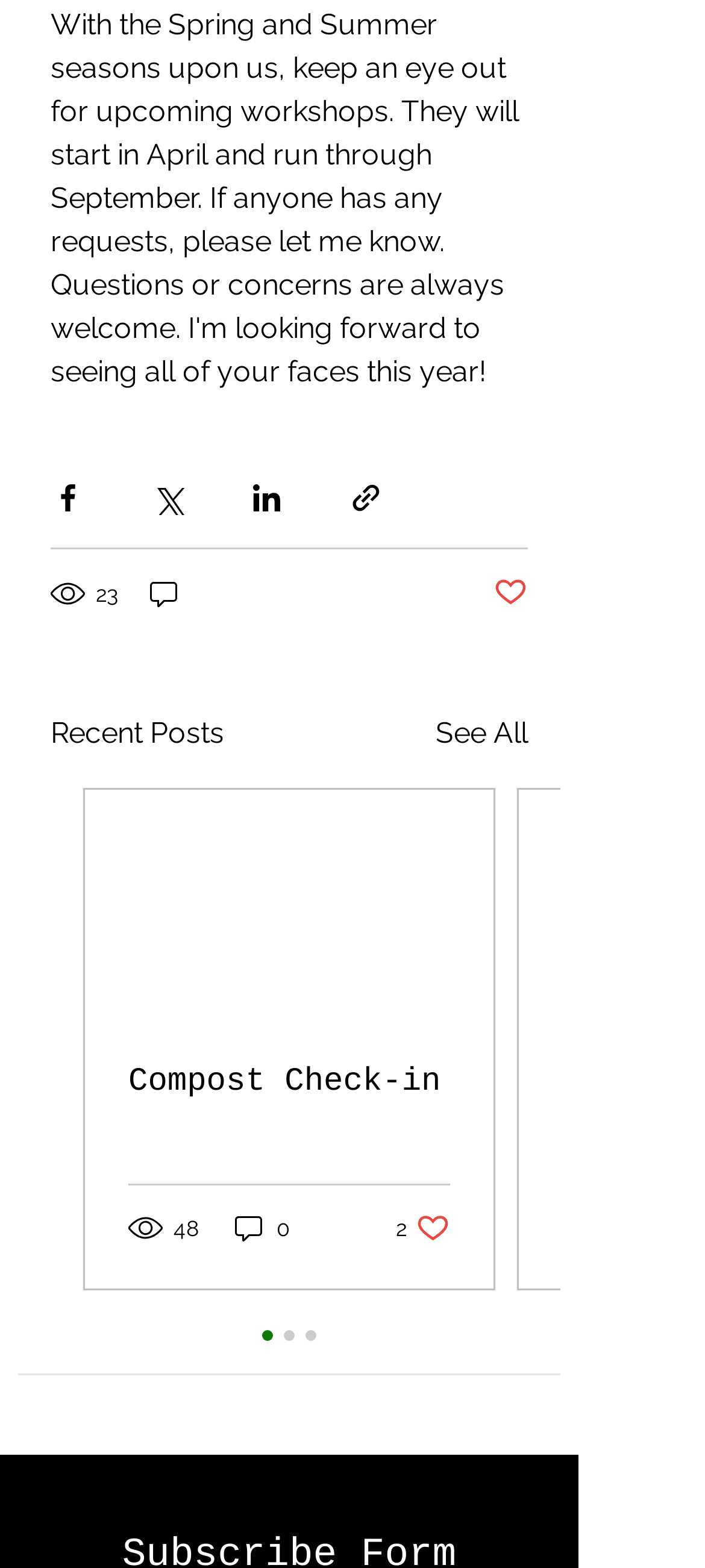Identify the bounding box coordinates of the region that needs to be clicked to carry out this instruction: "Share via Facebook". Provide these coordinates as four float numbers ranging from 0 to 1, i.e., [left, top, right, bottom].

[0.072, 0.307, 0.121, 0.329]